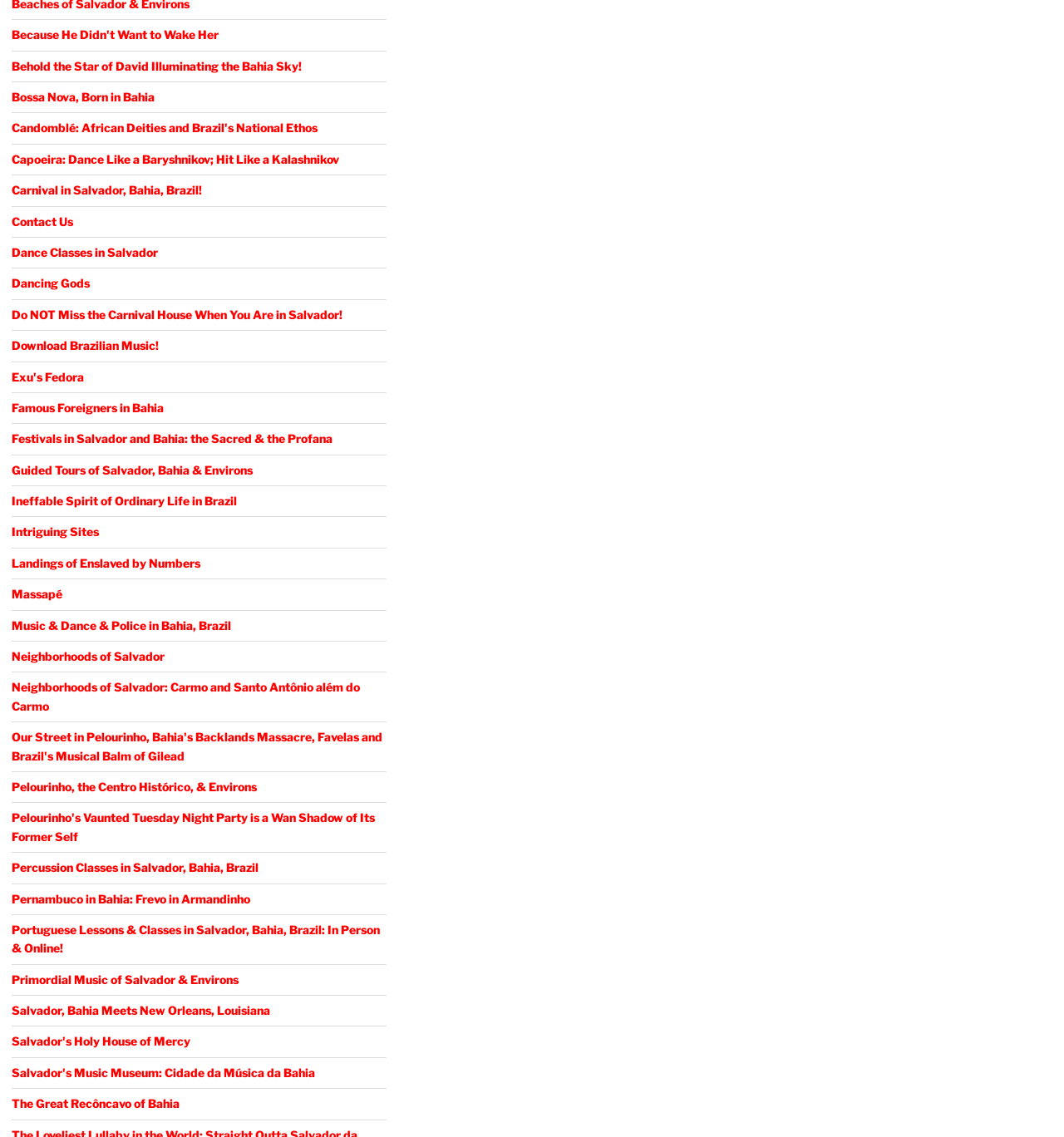Using the provided element description "Massapé", determine the bounding box coordinates of the UI element.

[0.011, 0.516, 0.059, 0.529]